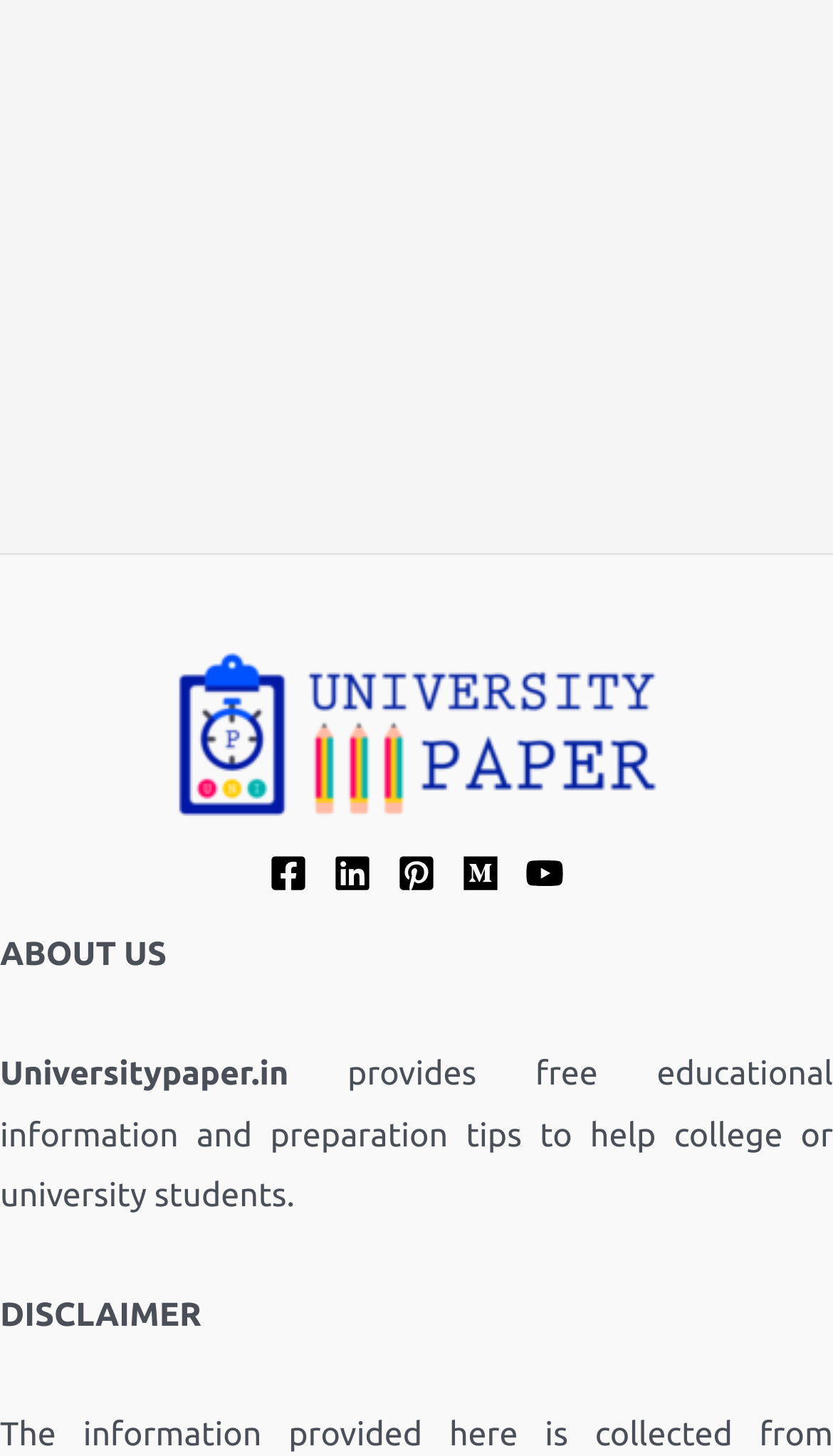Please identify the bounding box coordinates of the clickable area that will fulfill the following instruction: "read about us". The coordinates should be in the format of four float numbers between 0 and 1, i.e., [left, top, right, bottom].

[0.0, 0.642, 0.2, 0.667]